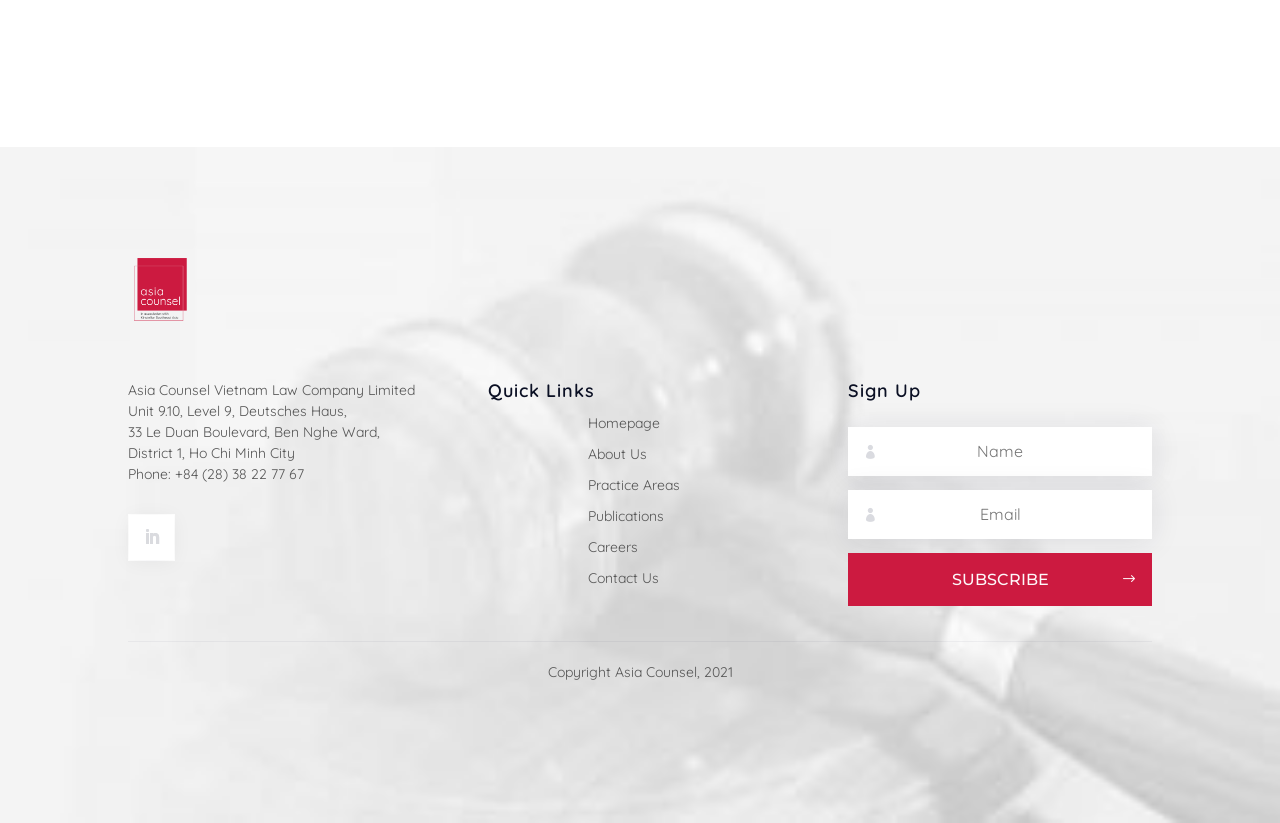Provide a one-word or short-phrase response to the question:
What is the copyright information of the website?

Copyright Asia Counsel, 2021